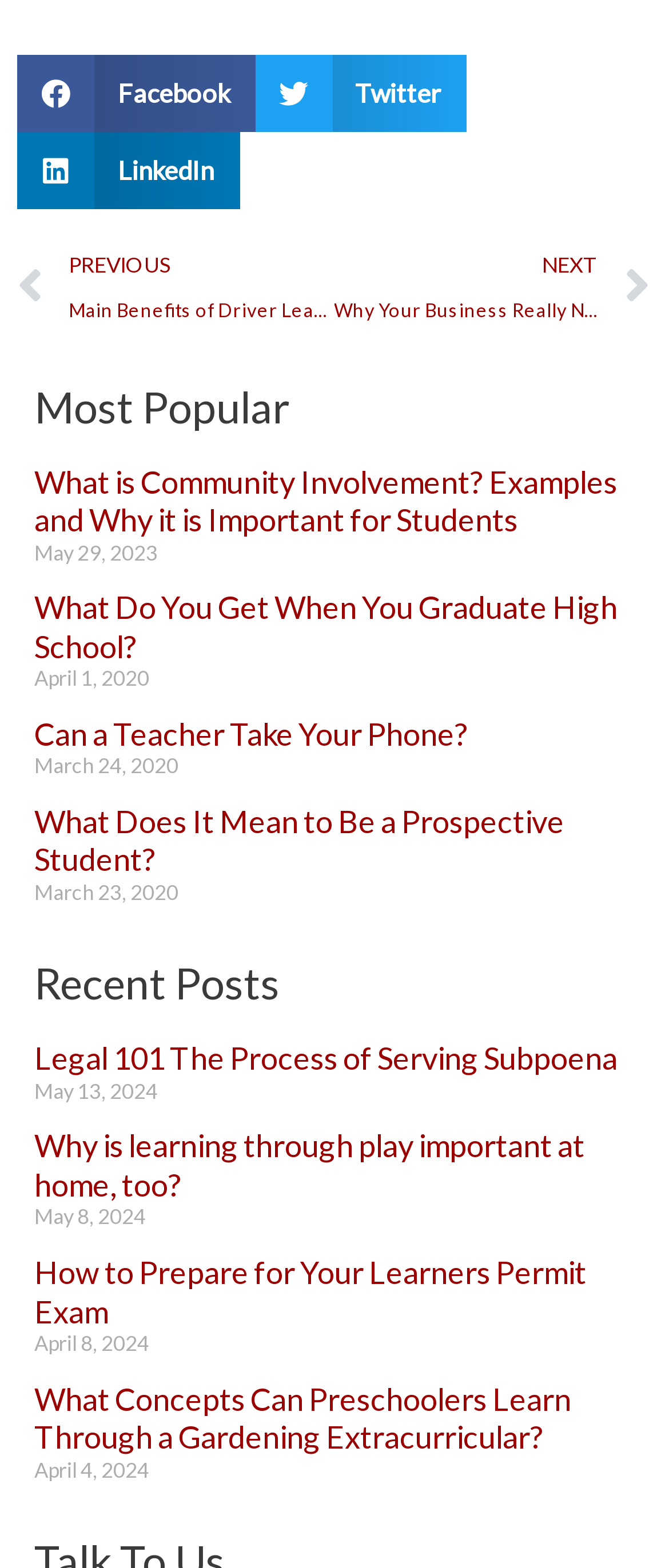Find the bounding box coordinates of the area to click in order to follow the instruction: "Read 'Legal 101 The Process of Serving Subpoena'".

[0.051, 0.663, 0.923, 0.687]